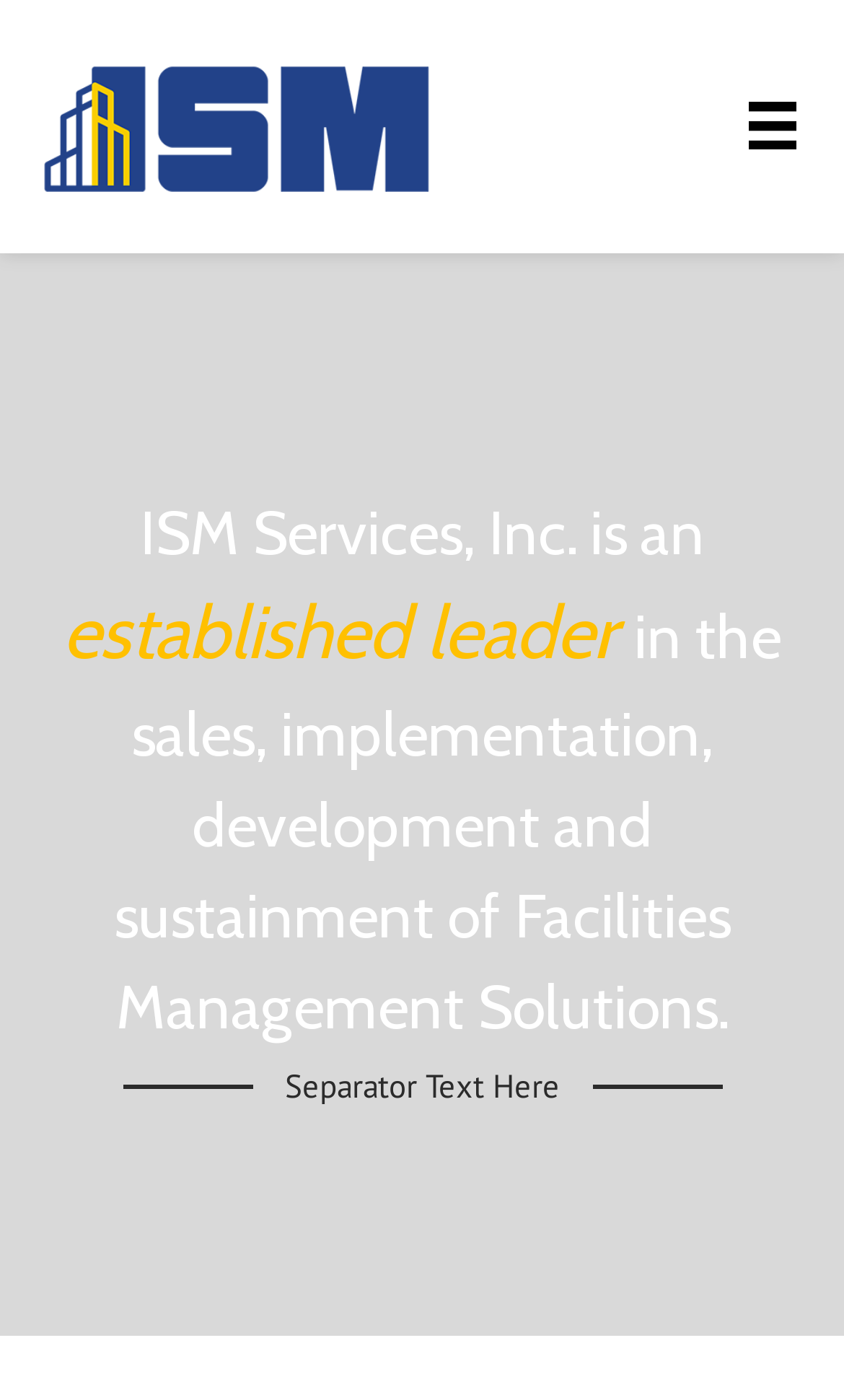Given the following UI element description: "alt="https://ism-corp.us/wp-content/uploads/2022/05/cropped-ISM_Logo.png" title="cropped-ISM_Logo.png"", find the bounding box coordinates in the webpage screenshot.

[0.051, 0.074, 0.513, 0.102]